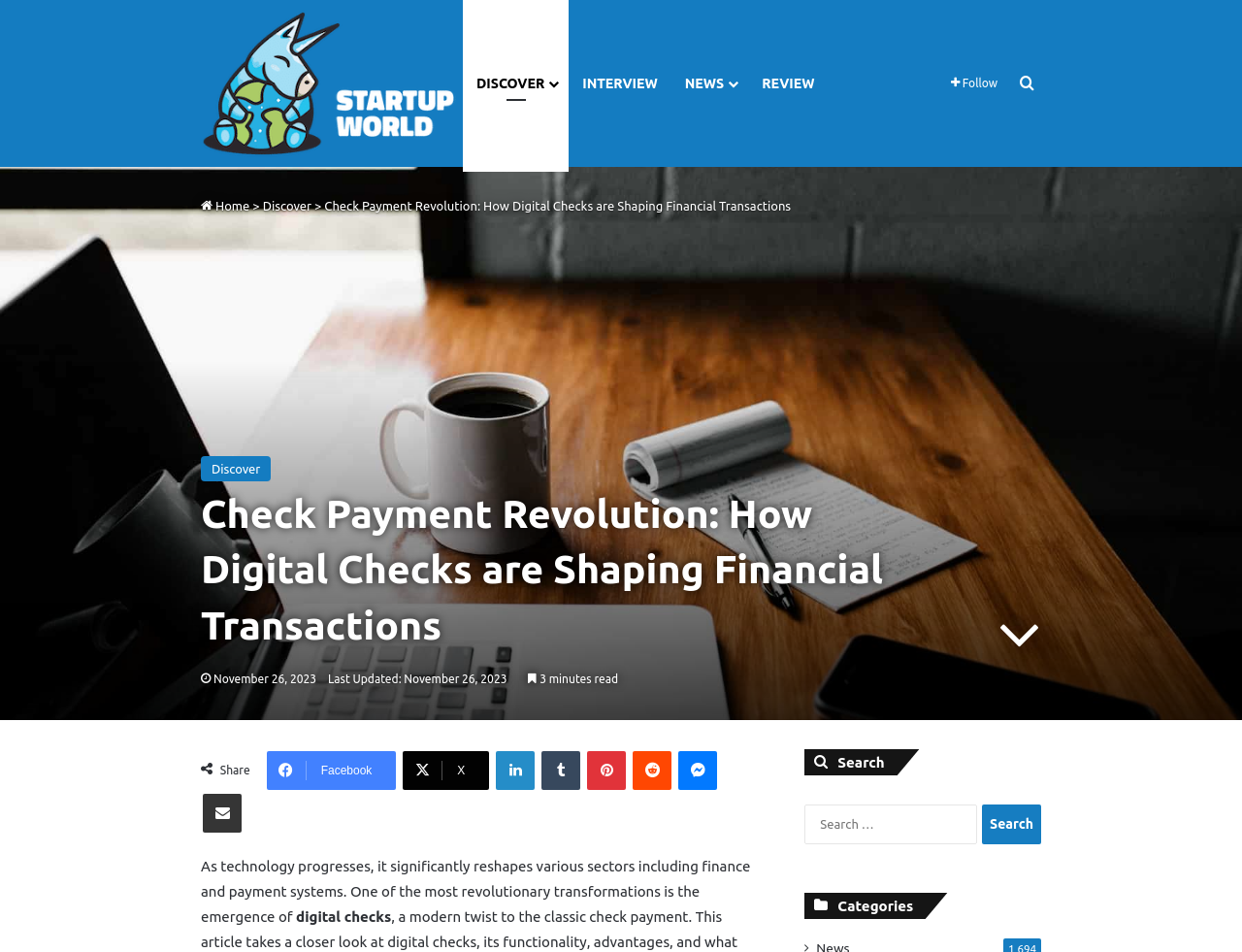Please identify the bounding box coordinates of the element I need to click to follow this instruction: "Click on the 'Discover' link".

[0.211, 0.209, 0.251, 0.223]